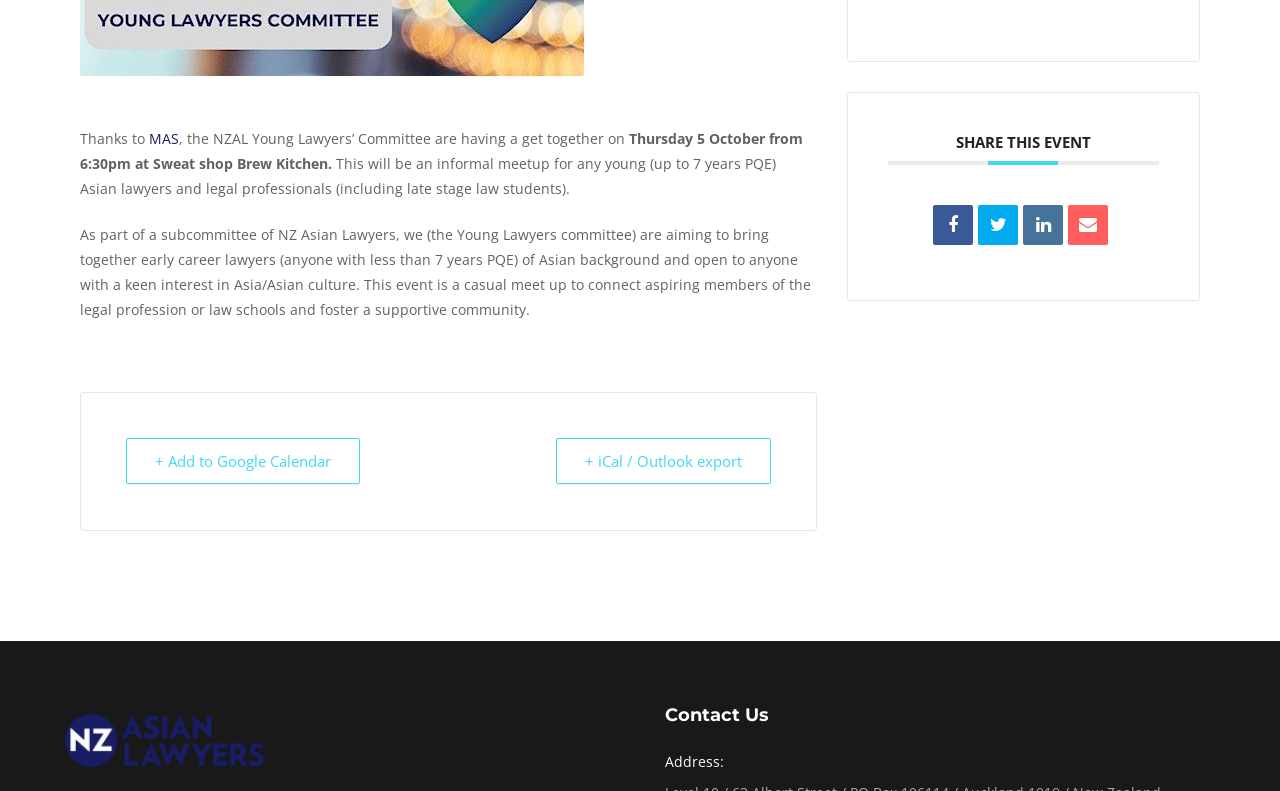Using the element description provided, determine the bounding box coordinates in the format (top-left x, top-left y, bottom-right x, bottom-right y). Ensure that all values are floating point numbers between 0 and 1. Element description: venturelab/IFJ Institut für Jungunternehmen

None